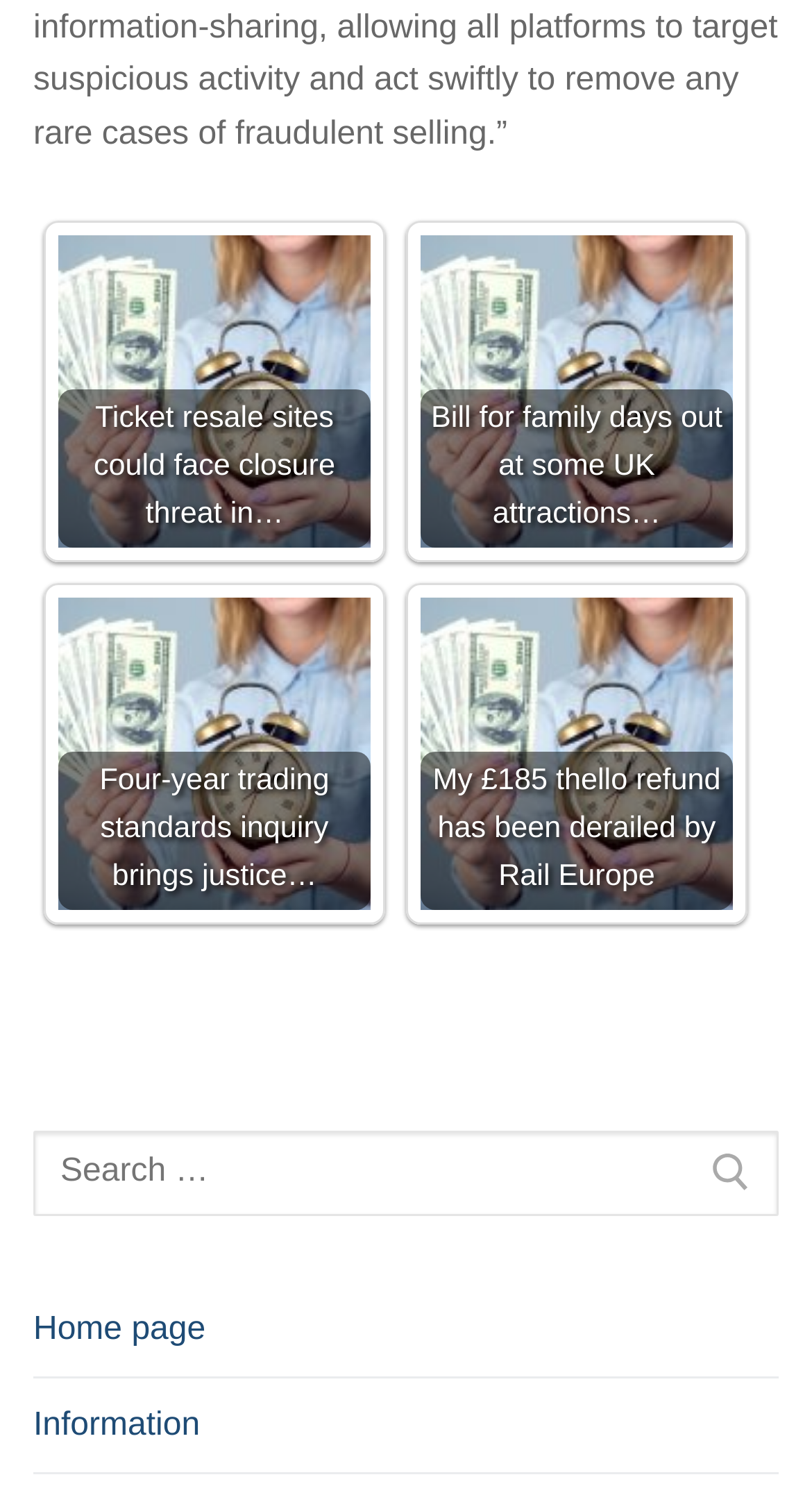Can you specify the bounding box coordinates for the region that should be clicked to fulfill this instruction: "View information".

[0.041, 0.924, 0.959, 0.988]